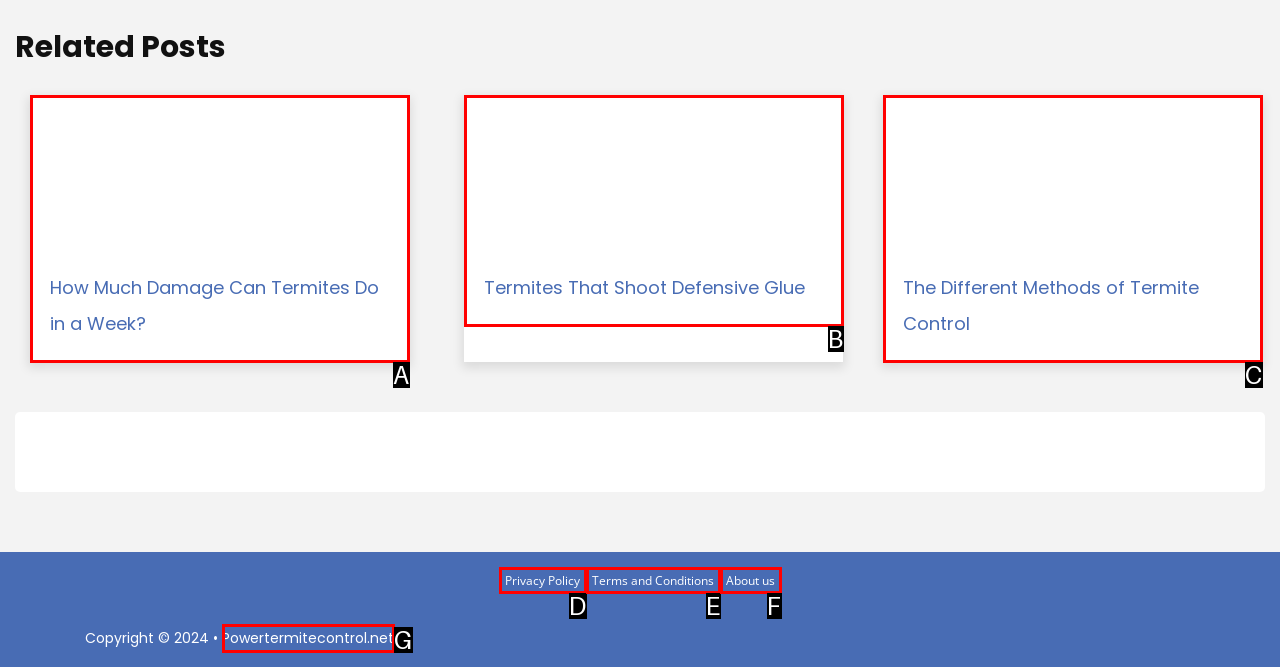Based on the given description: Termites That Shoot Defensive Glue, identify the correct option and provide the corresponding letter from the given choices directly.

B